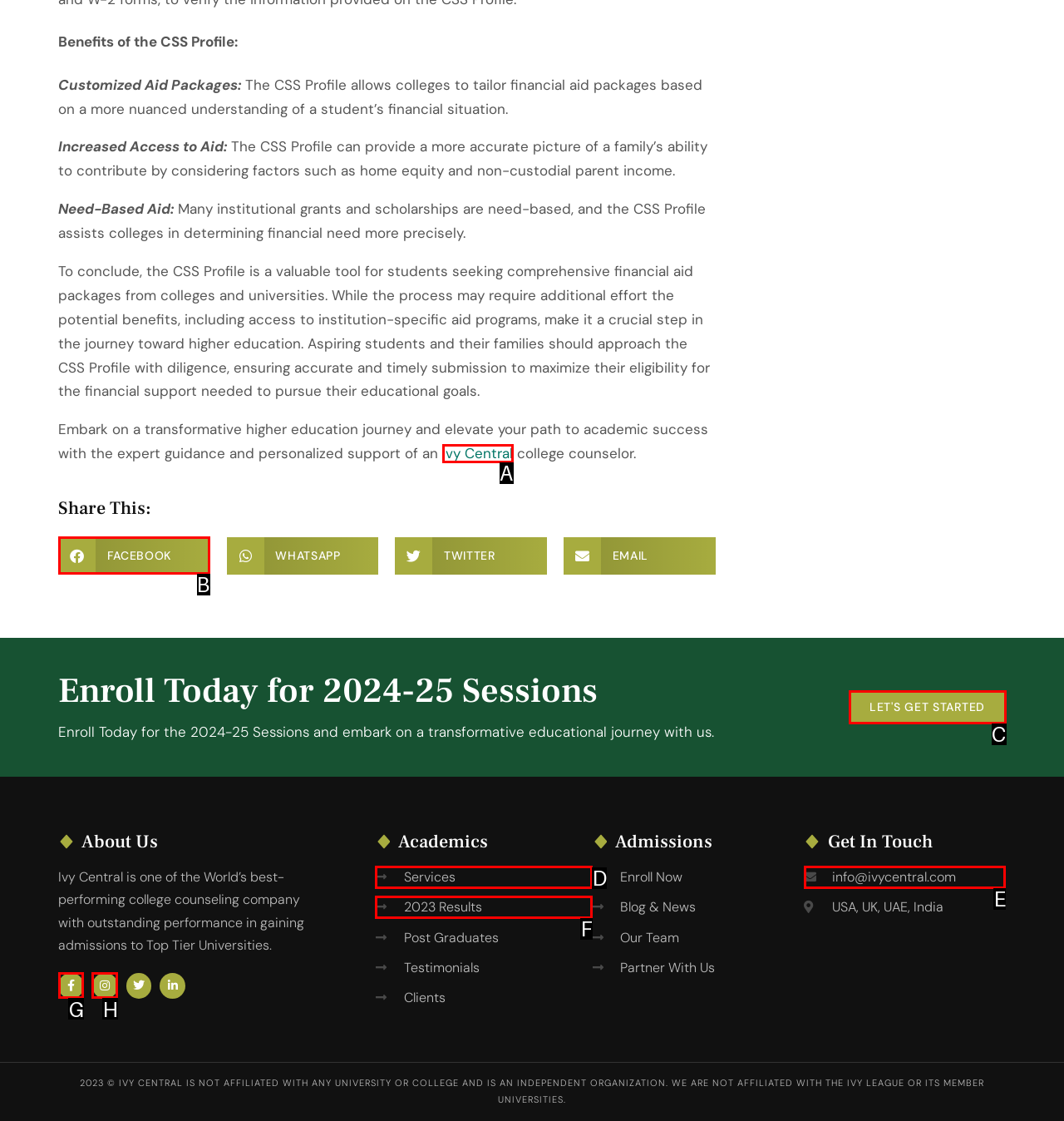To achieve the task: Share on facebook, indicate the letter of the correct choice from the provided options.

B